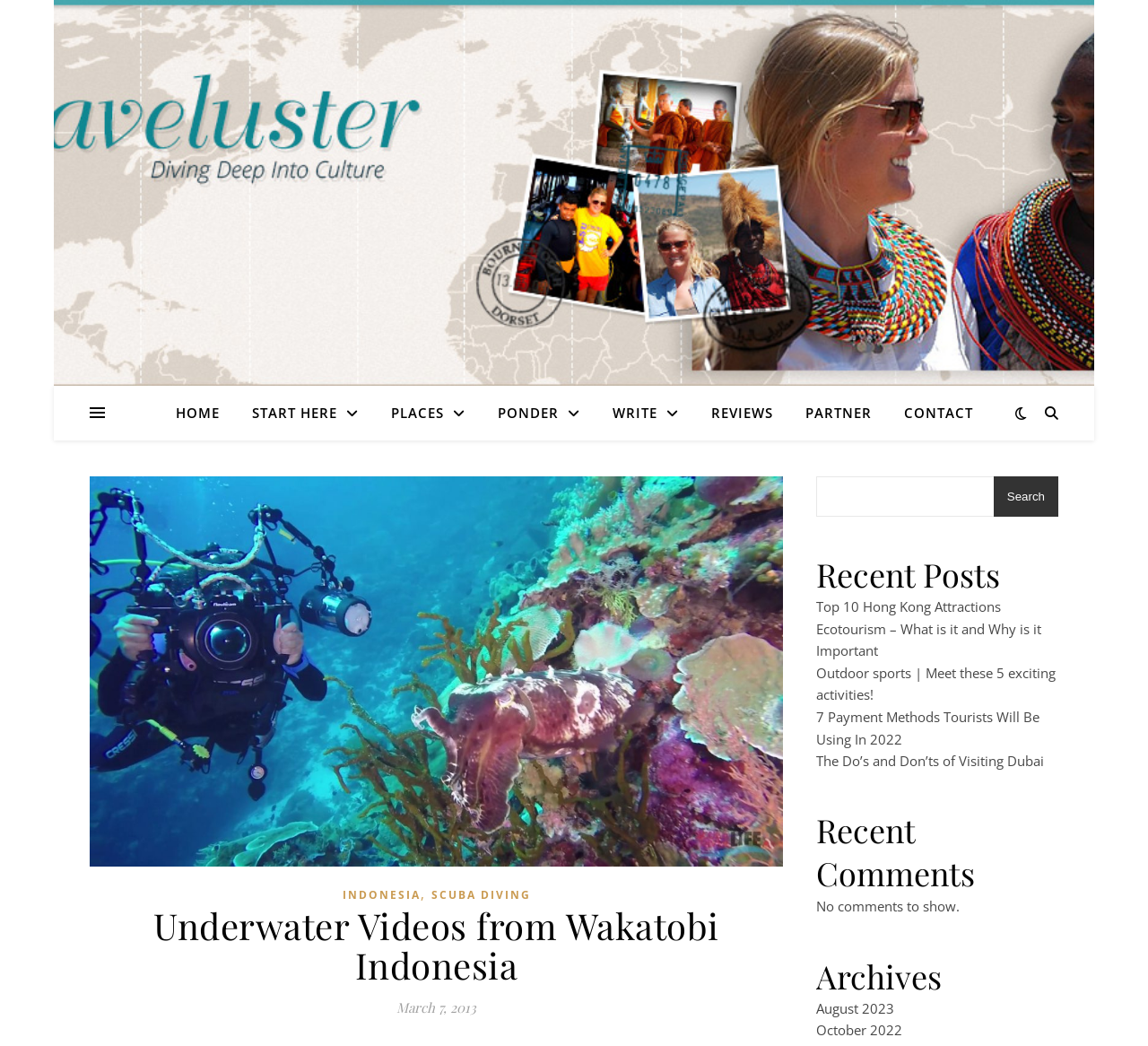Identify the bounding box of the UI element described as follows: "Partner". Provide the coordinates as four float numbers in the range of 0 to 1 [left, top, right, bottom].

[0.689, 0.369, 0.771, 0.42]